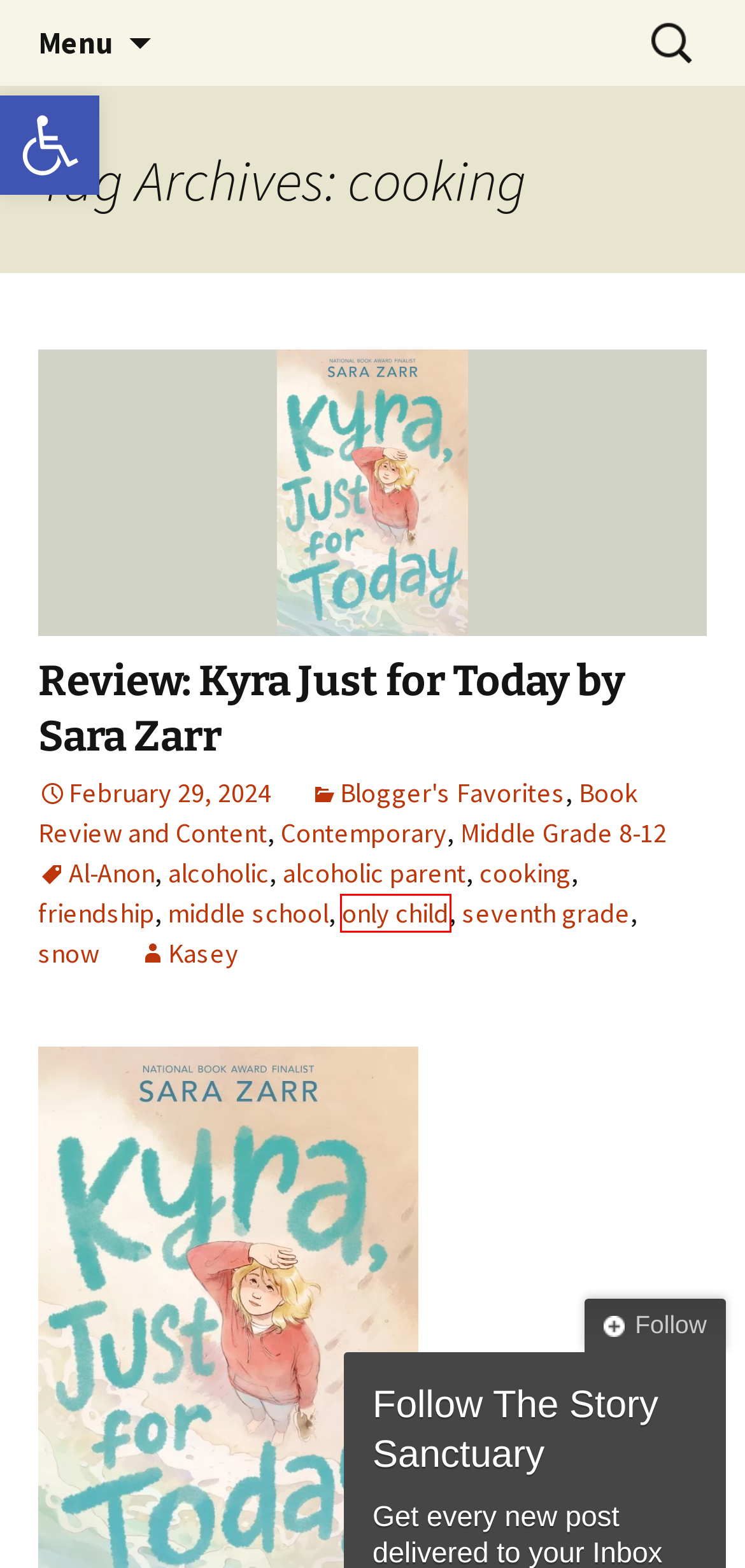Examine the screenshot of a webpage with a red rectangle bounding box. Select the most accurate webpage description that matches the new webpage after clicking the element within the bounding box. Here are the candidates:
A. only child Archives - The Story Sanctuary
B. Book Review and Content Archives - The Story Sanctuary
C. Al-Anon Archives - The Story Sanctuary
D. Kasey, Author at The Story Sanctuary
E. alcoholic Archives - The Story Sanctuary
F. Review: Kyra Just for Today by Sara Zarr - The Story Sanctuary
G. alcoholic parent Archives - The Story Sanctuary
H. snow Archives - The Story Sanctuary

A